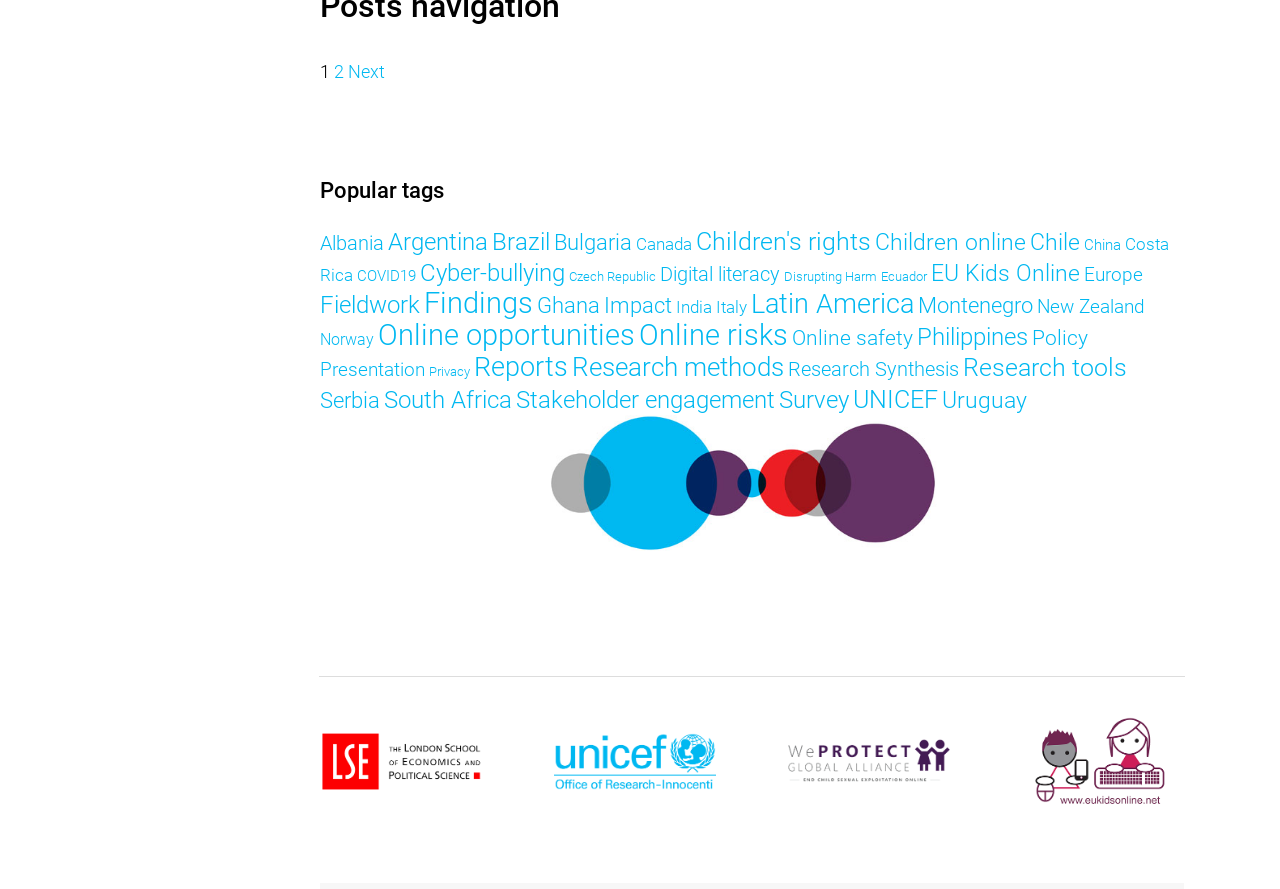Provide the bounding box coordinates for the UI element that is described by this text: "Children online". The coordinates should be in the form of four float numbers between 0 and 1: [left, top, right, bottom].

[0.684, 0.257, 0.802, 0.288]